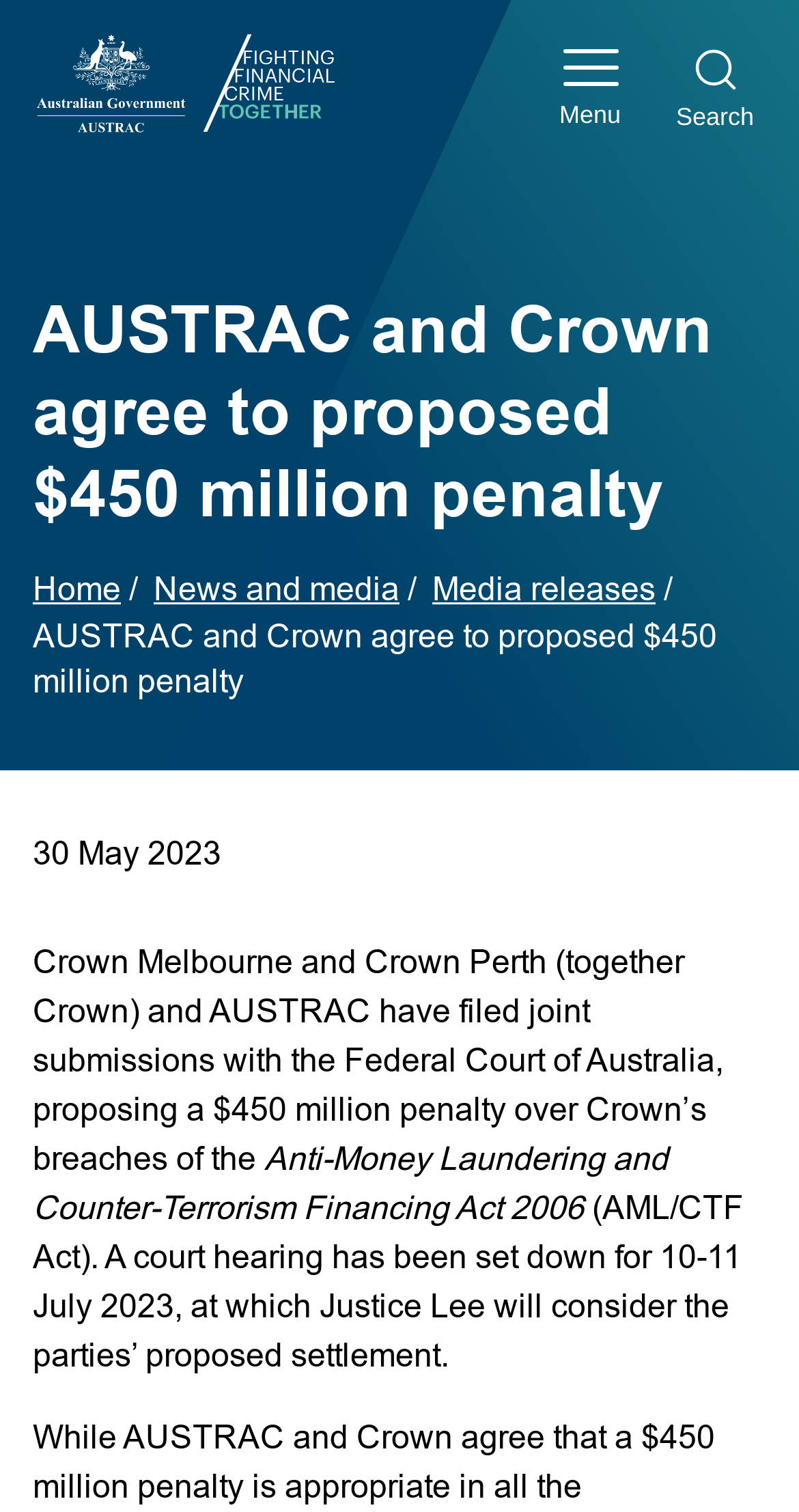What is the proposed penalty amount?
Answer the question with a detailed and thorough explanation.

The proposed penalty amount can be found in the main content of the webpage, where it is stated that 'Crown Melbourne and Crown Perth (together Crown) and AUSTRAC have filed joint submissions with the Federal Court of Australia, proposing a $450 million penalty over Crown’s breaches of the Anti-Money Laundering and Counter-Terrorism Financing Act 2006.'